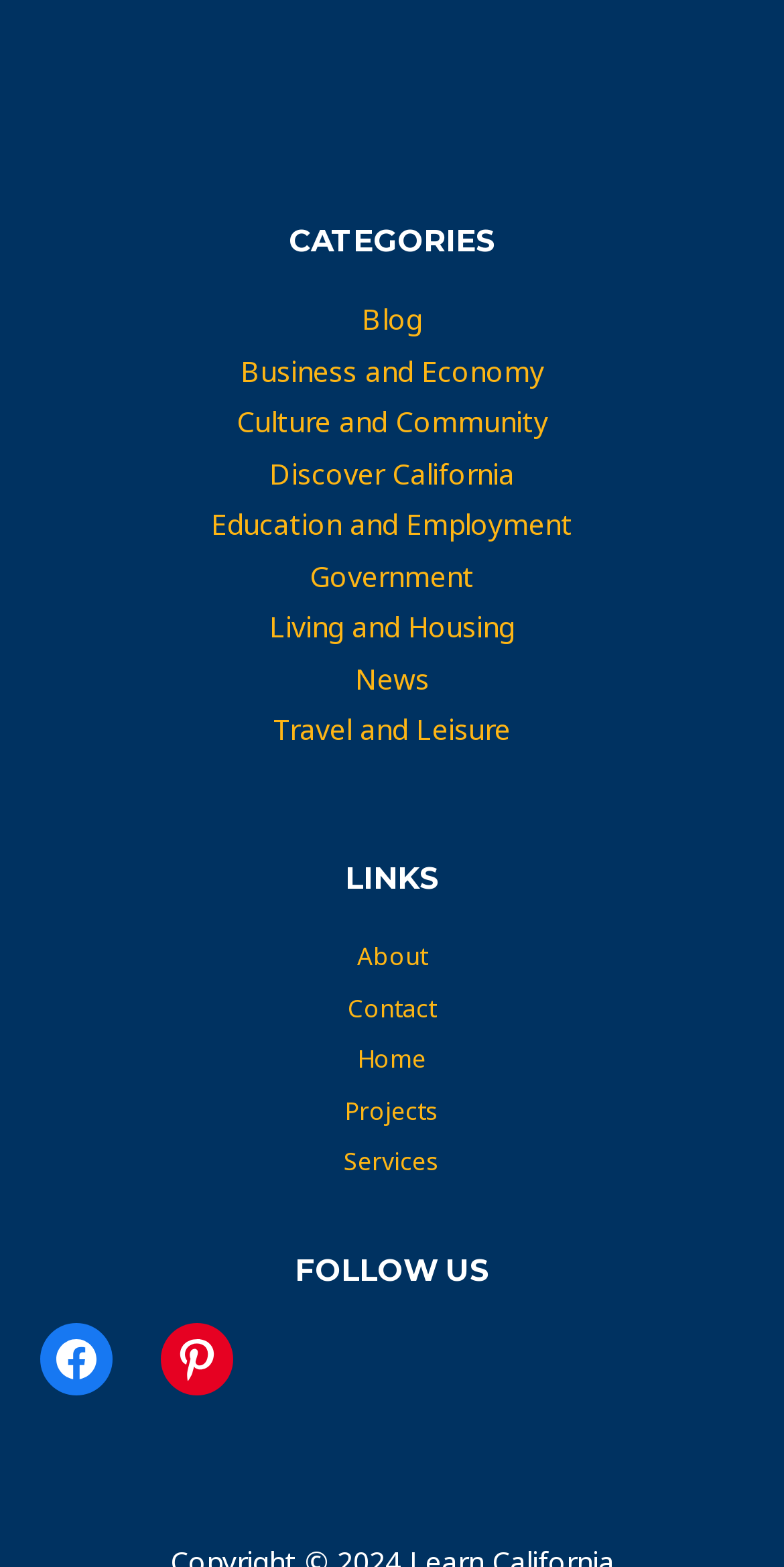Determine the bounding box coordinates for the clickable element to execute this instruction: "Follow on Facebook". Provide the coordinates as four float numbers between 0 and 1, i.e., [left, top, right, bottom].

[0.051, 0.844, 0.144, 0.891]